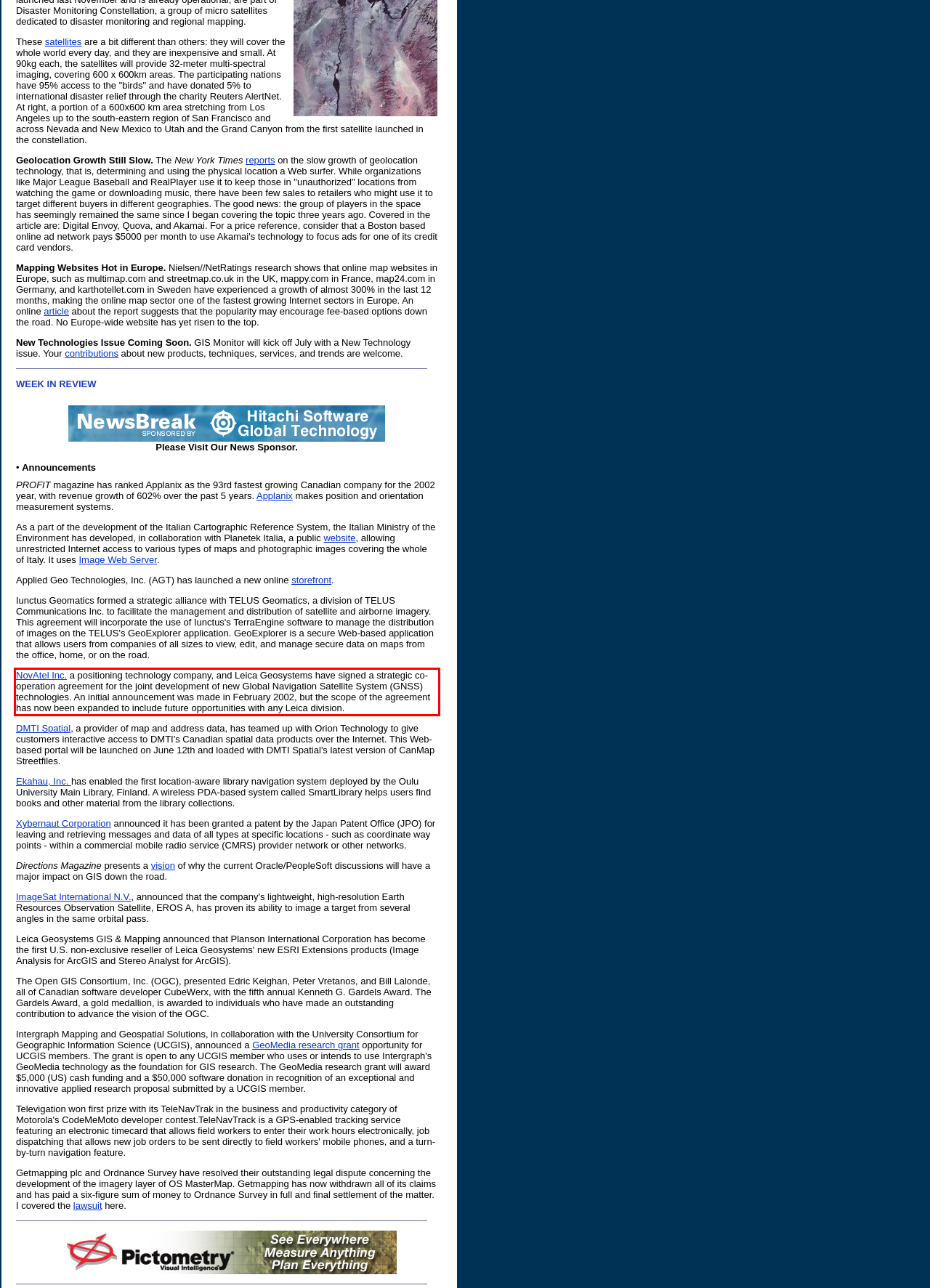Observe the screenshot of the webpage, locate the red bounding box, and extract the text content within it.

NovAtel Inc. a positioning technology company, and Leica Geosystems have signed a strategic co-operation agreement for the joint development of new Global Navigation Satellite System (GNSS) technologies. An initial announcement was made in February 2002, but the scope of the agreement has now been expanded to include future opportunities with any Leica division.